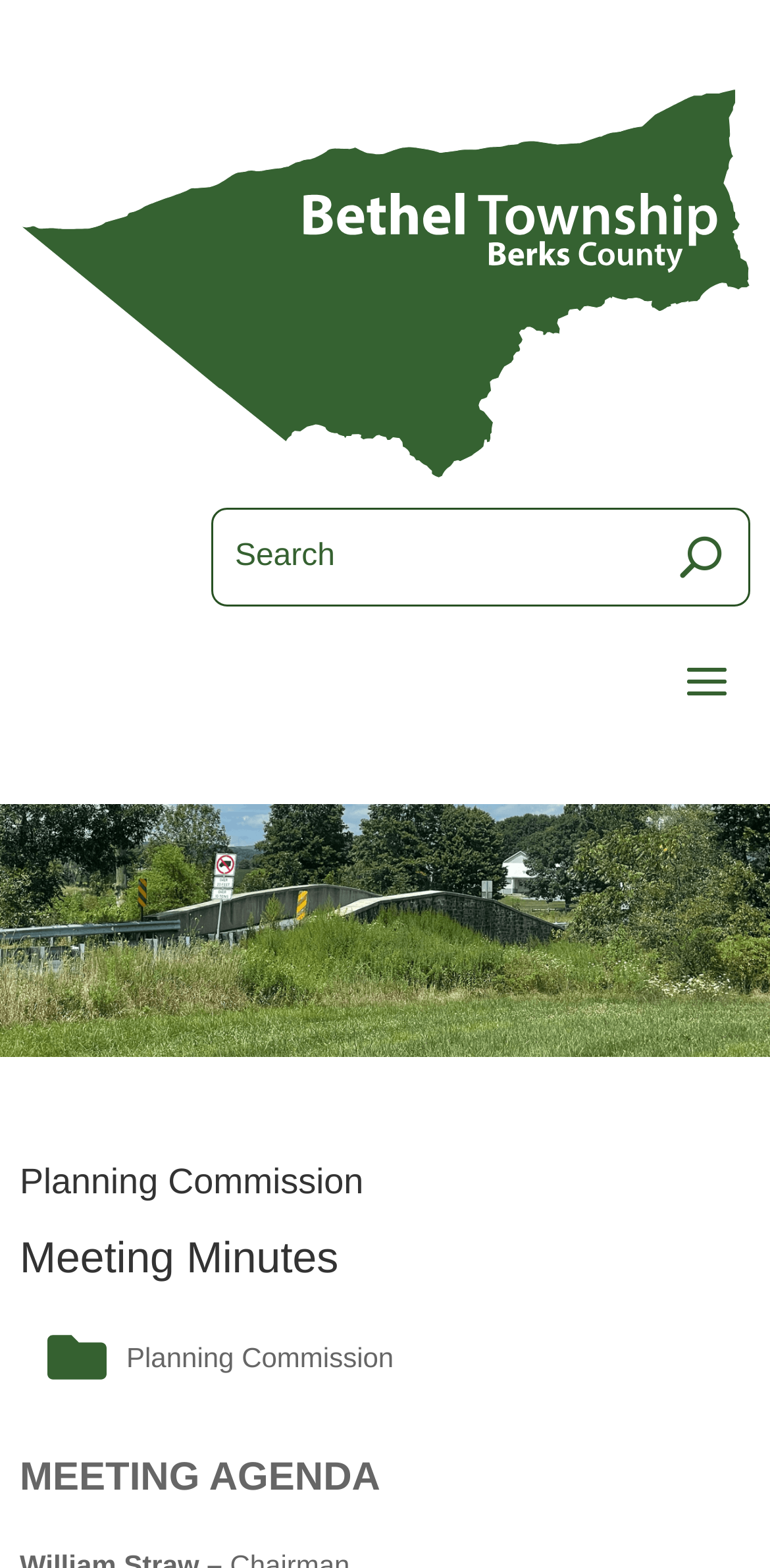Using the information in the image, give a comprehensive answer to the question: 
What is the purpose of the search bar?

The search bar is located at the top of the webpage, and it has a textbox with a placeholder 'Search' and a button with a 'U' icon. This suggests that the search bar is intended for users to search for specific content within the website.